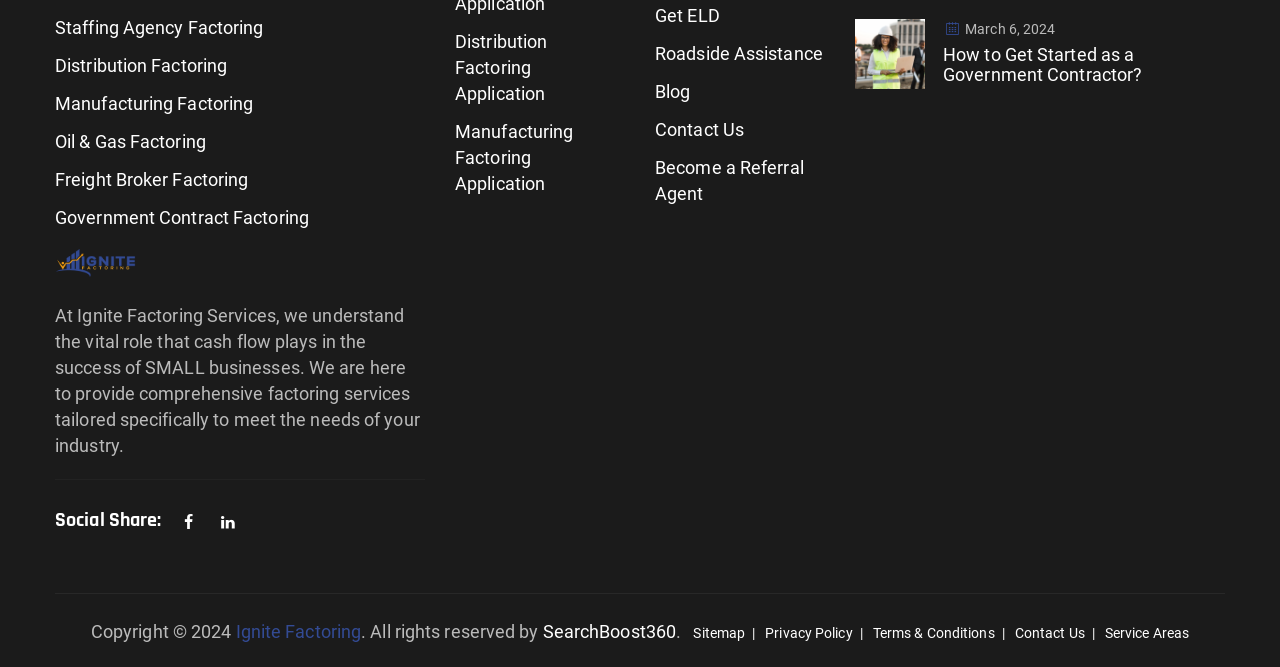Find the bounding box coordinates of the element to click in order to complete this instruction: "Read the blog". The bounding box coordinates must be four float numbers between 0 and 1, denoted as [left, top, right, bottom].

[0.512, 0.118, 0.539, 0.157]